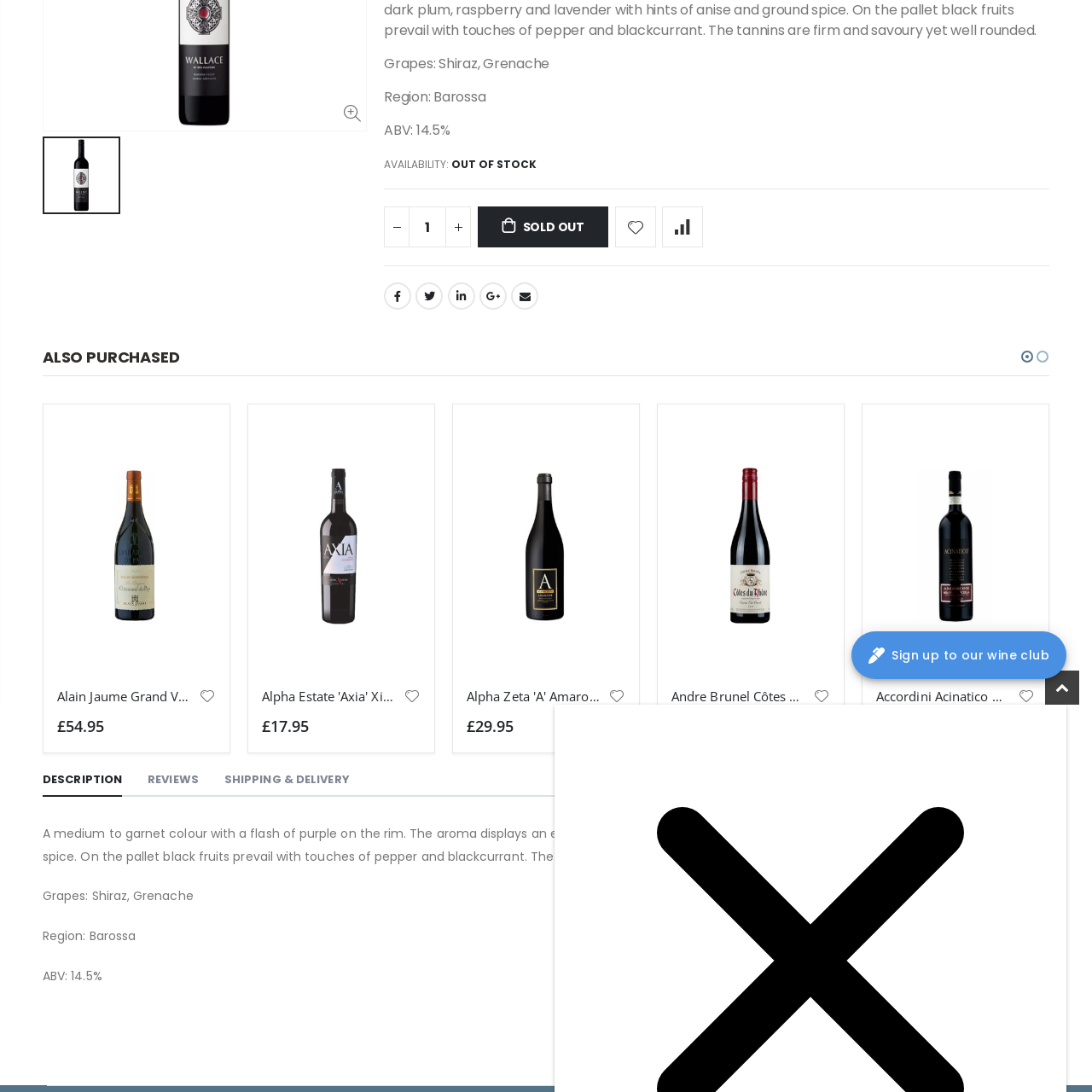Study the part of the image enclosed in the turquoise frame and answer the following question with detailed information derived from the image: 
What type of grape varietals are used to make this wine?

According to the caption, the wine is crafted from Xinomavro and Syrah grape varietals, which are the specific types of grapes used to make this wine.